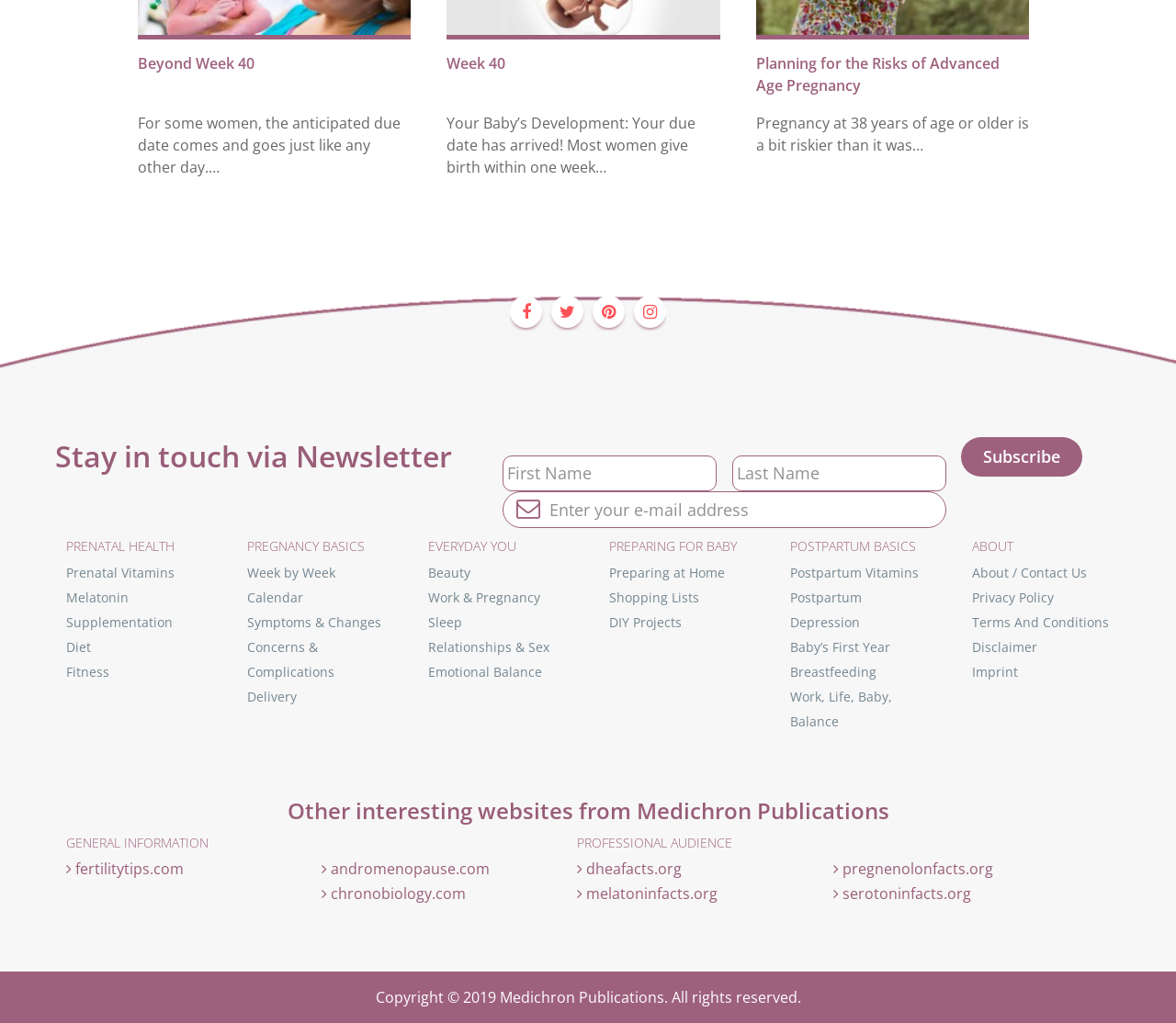Refer to the screenshot and answer the following question in detail:
What is the name of the publication that owns this website?

I found the copyright information at the bottom of the webpage, which states 'Copyright © 2019 Medichron Publications. All rights reserved.', indicating that the publication that owns this website is Medichron Publications.